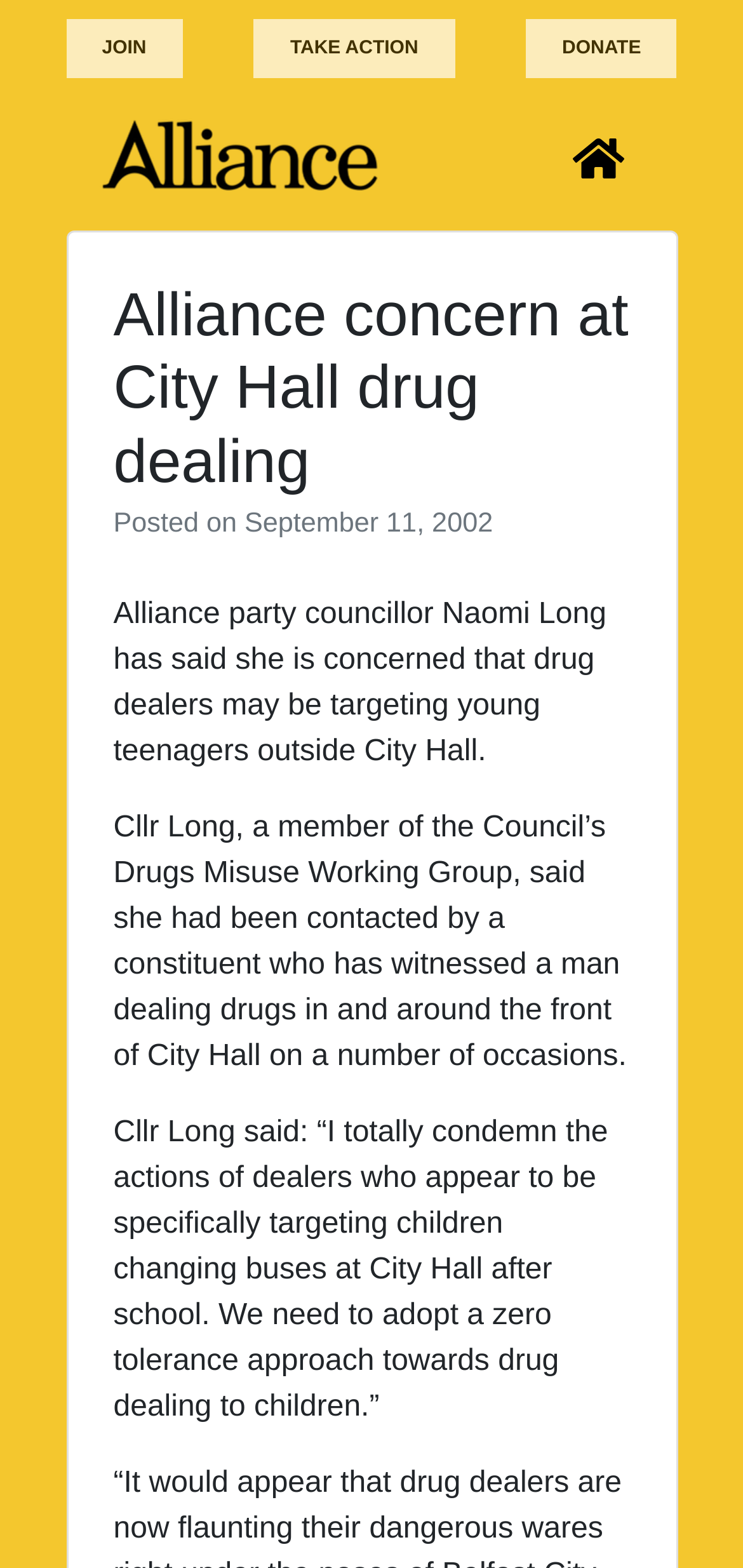Observe the image and answer the following question in detail: What is the concern of Alliance party councillor Naomi Long?

Based on the webpage content, Naomi Long is concerned about drug dealers targeting young teenagers outside City Hall, as mentioned in the article.